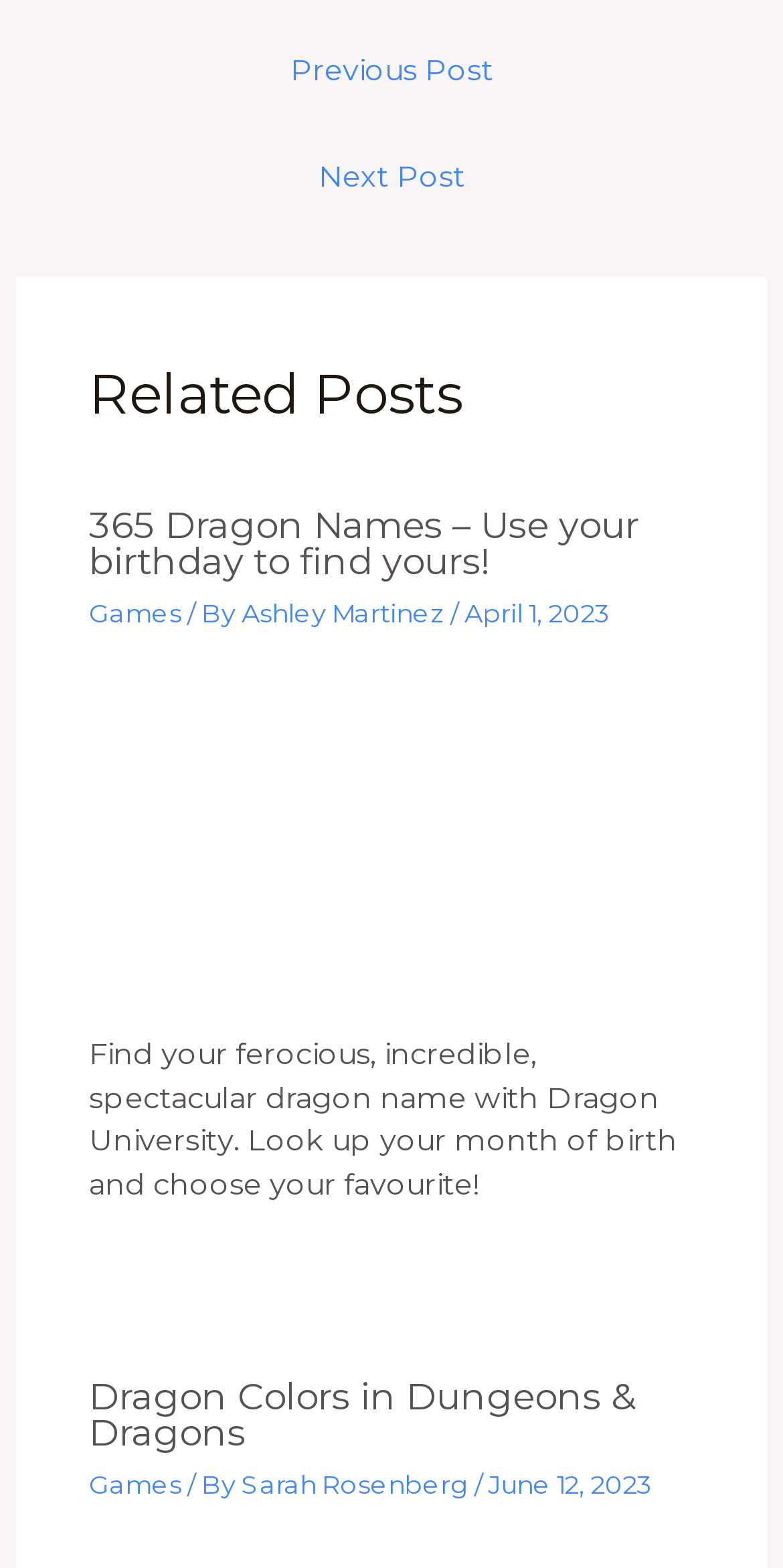Refer to the image and provide a thorough answer to this question:
What is the purpose of Dragon University?

The purpose of Dragon University can be inferred from the static text element with the text 'Find your ferocious, incredible, spectacular dragon name with Dragon University. Look up your month of birth and choose your favourite!' which is a child element of the article element.